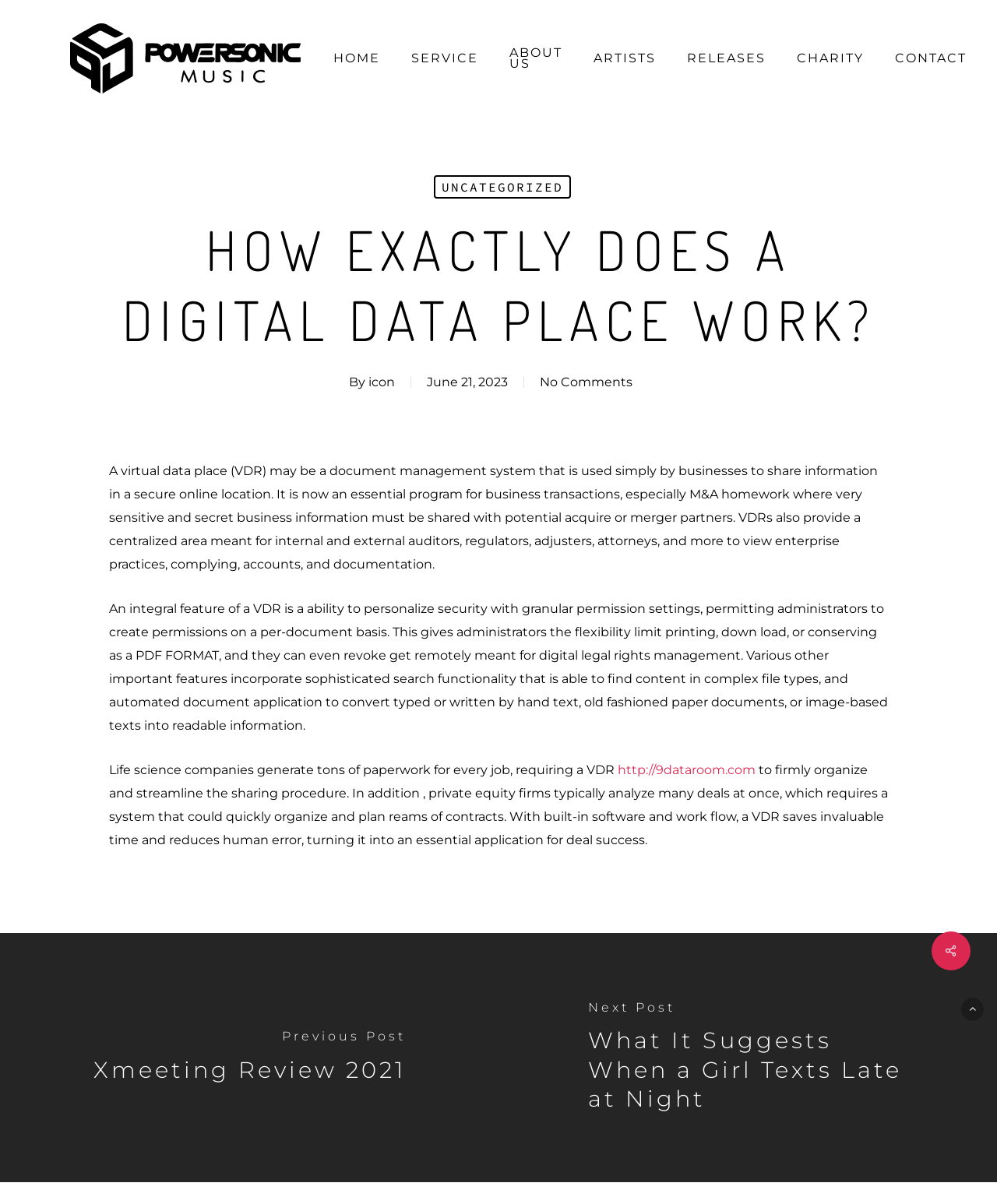What is the purpose of granular permission settings in a VDR?
Look at the webpage screenshot and answer the question with a detailed explanation.

According to the article, an integral feature of a VDR is the ability to personalize security with granular permission settings, permitting administrators to create permissions on a per-document basis. This gives administrators the flexibility to limit printing, download, or saving as a PDF, and they can even revoke access remotely for digital rights management.